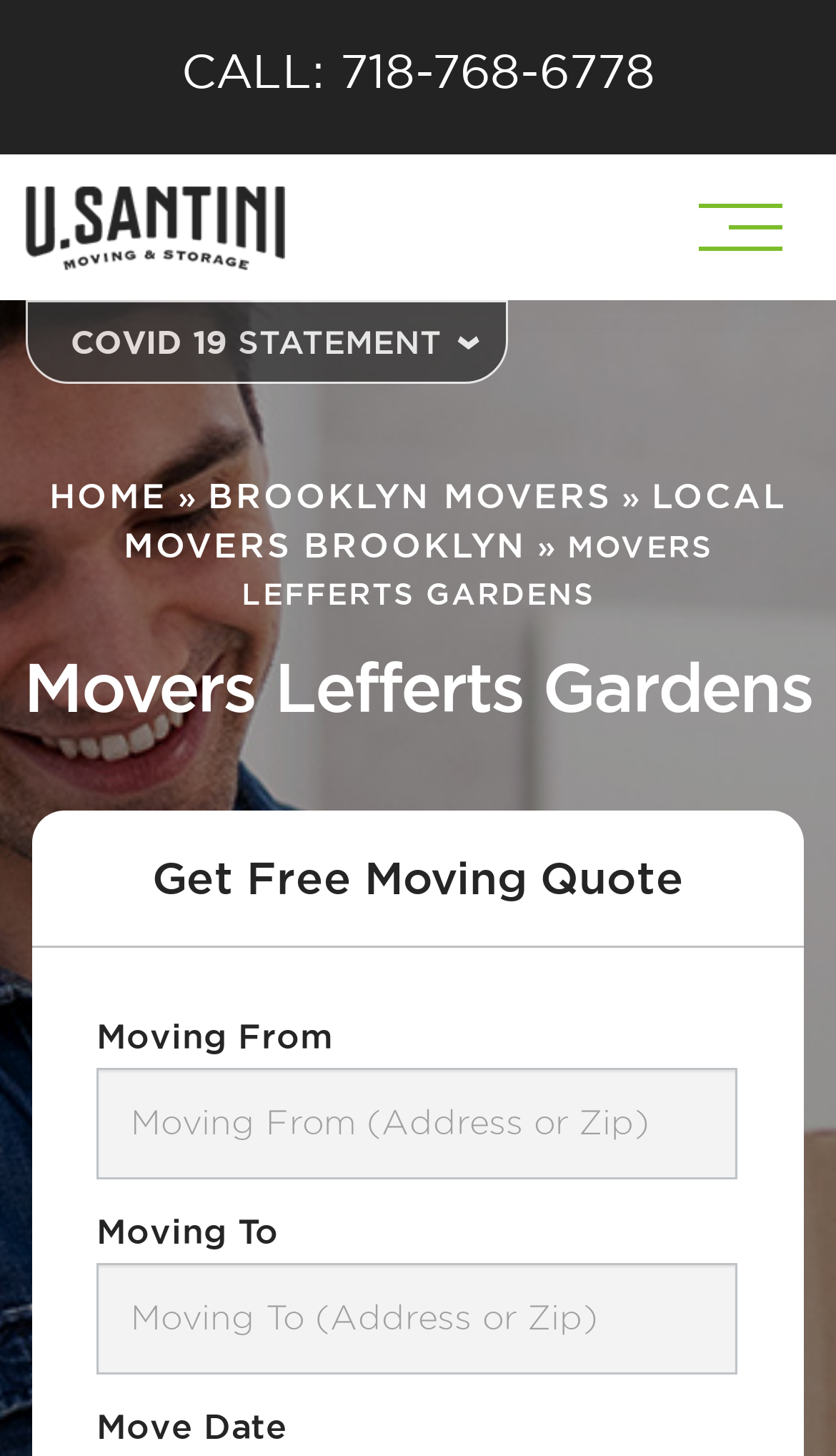Answer the following in one word or a short phrase: 
What is the phone number to call?

718-768-6778